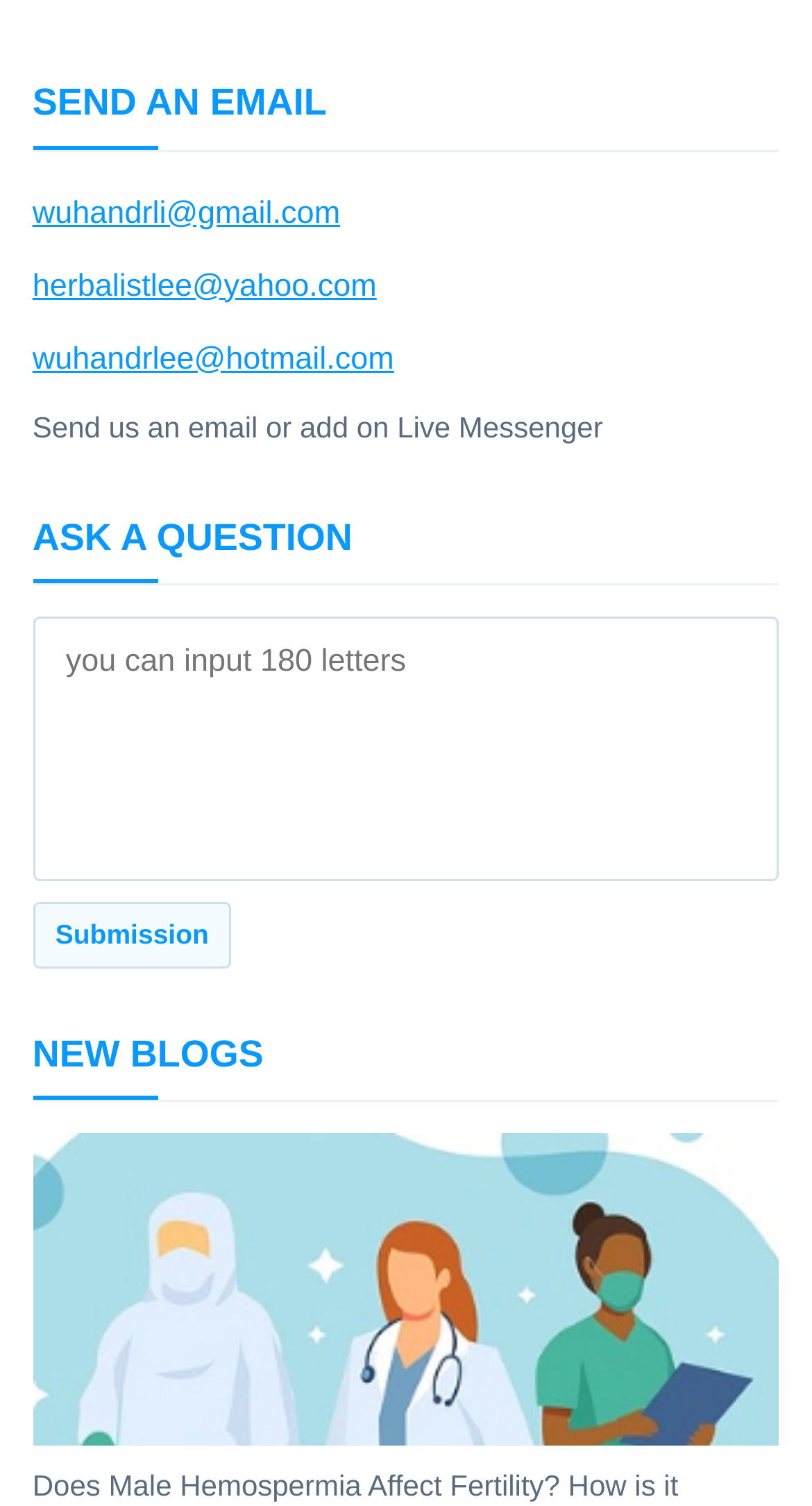What is the function of the button?
Analyze the image and deliver a detailed answer to the question.

The button is located below the textbox and is labeled 'Submission', indicating that it is for users to submit their input or question.